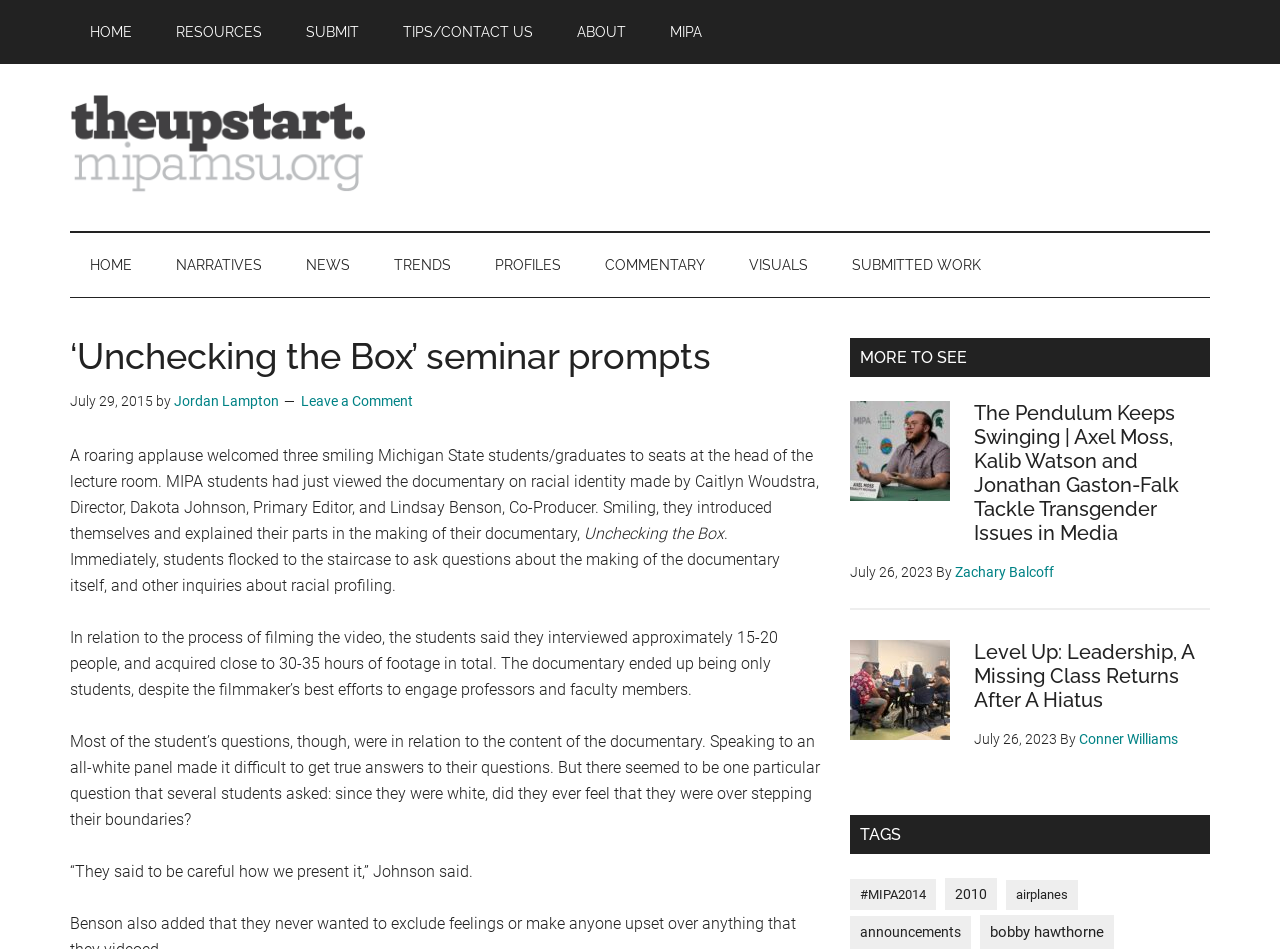Identify the main title of the webpage and generate its text content.

‘Unchecking the Box’ seminar prompts